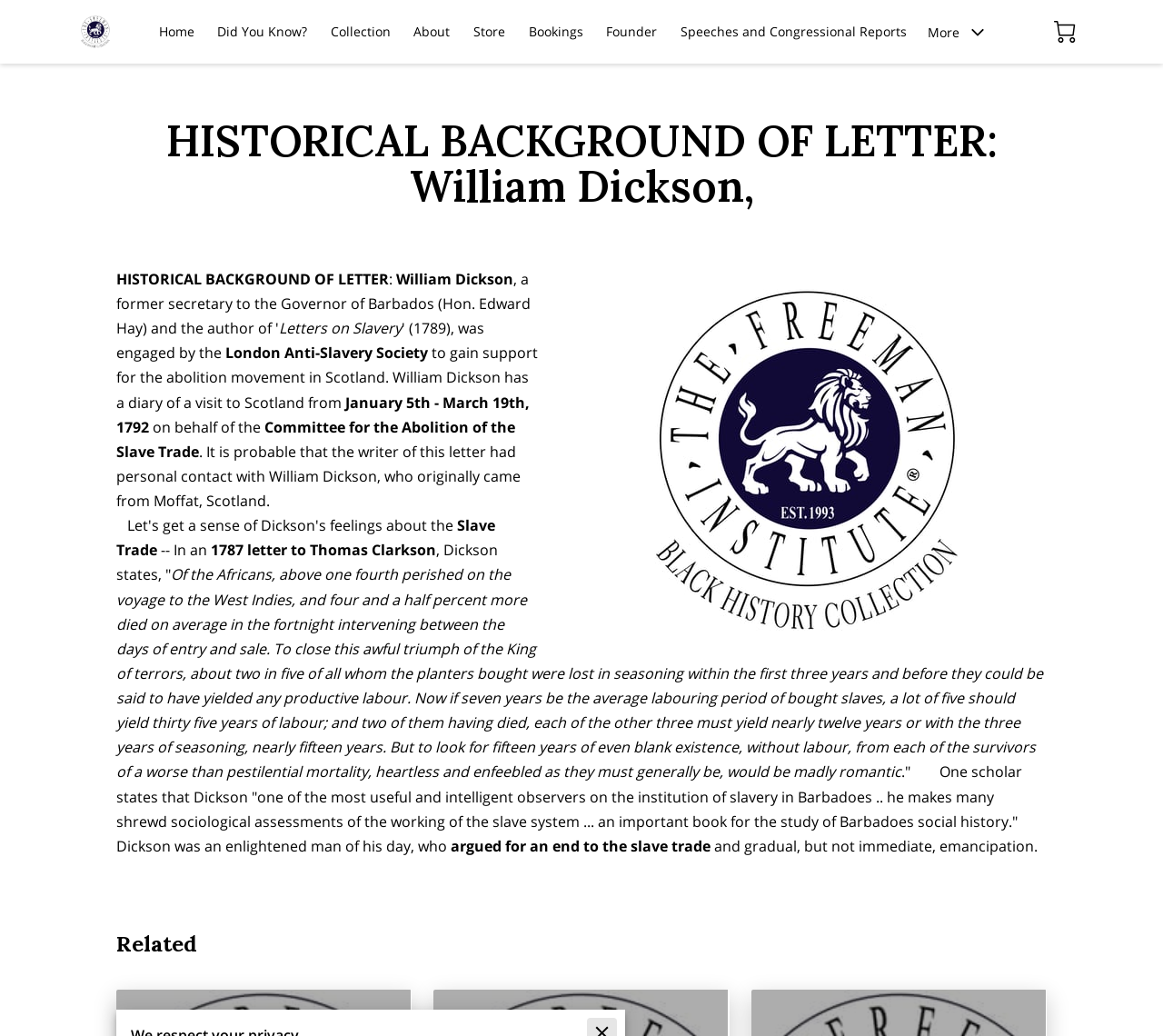Produce an extensive caption that describes everything on the webpage.

The webpage is about the Freeman Institute Black History Collection, owned by Dr. Joel A. Freeman, which includes many images incorporated into the Black History 365 curriculum. 

At the top of the page, there is a horizontal navigation menu with 11 links, including "Home", "Did You Know?", "Collection", "About", "Store", "Bookings", "Founder", "Speeches and Congressional Reports", "Boxing Cards, Magazines, Newspapers, Plates and Coins", "Freeman Black History Galleries", and "R O S E T T A S T O N E R E P L I C A S". 

Below the navigation menu, there is a prominent heading "HISTORICAL BACKGROUND OF LETTER: William Dickson," which is accompanied by an image on the right side. 

The main content of the page is a historical article about William Dickson, a Scottish abolitionist. The article is divided into several paragraphs, with headings and static text describing Dickson's life, his visit to Scotland, and his views on slavery. There are 11 paragraphs in total, with some of them containing quotes from Dickson's letters. 

On the top right side of the page, there is a button "More" with an image, and another button "0" with an image. 

At the bottom of the page, there is a heading "Related" and a horizontal line separating it from the rest of the content.